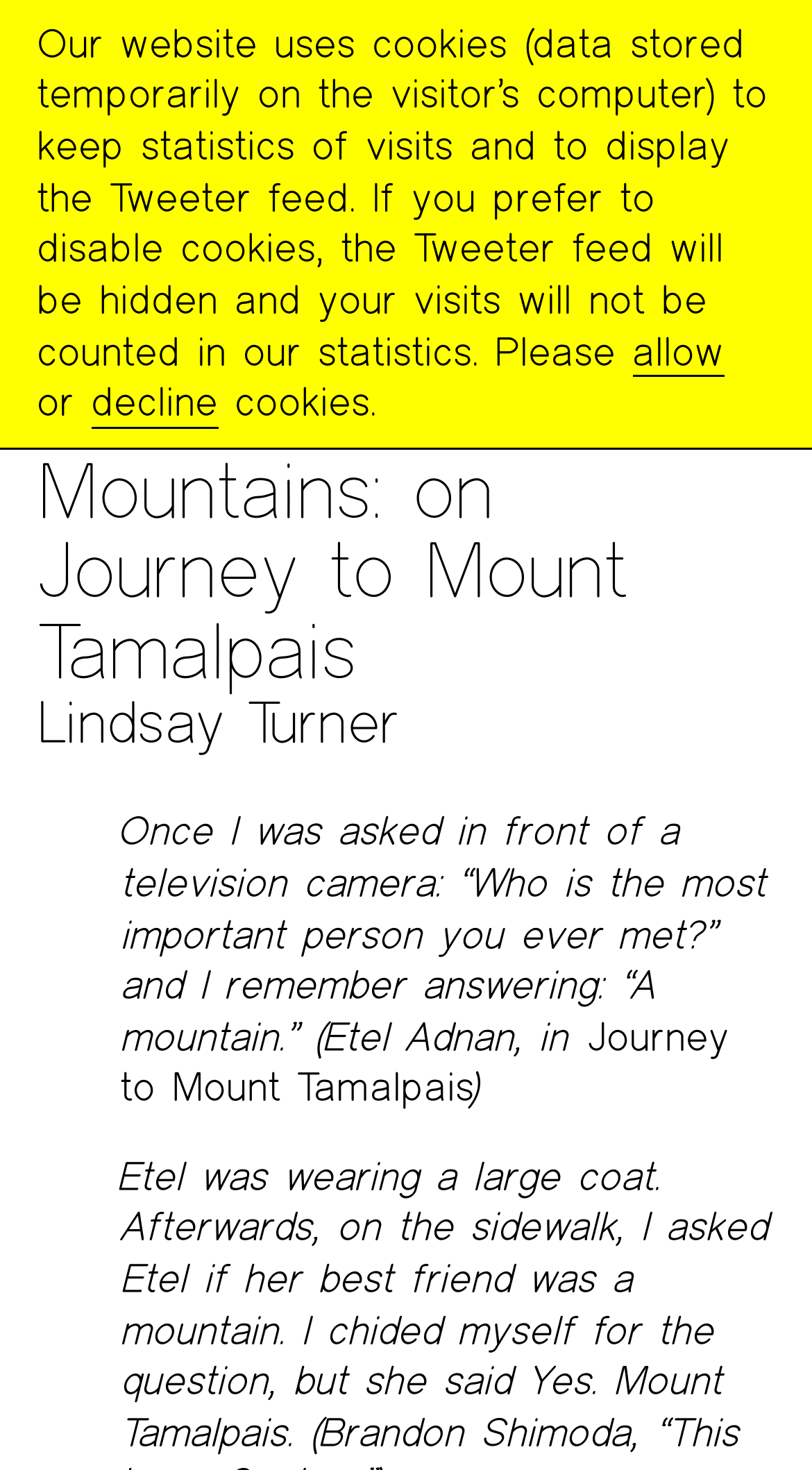Please give a succinct answer using a single word or phrase:
What is the name of the mountain mentioned in the text?

Mount Tamalpais